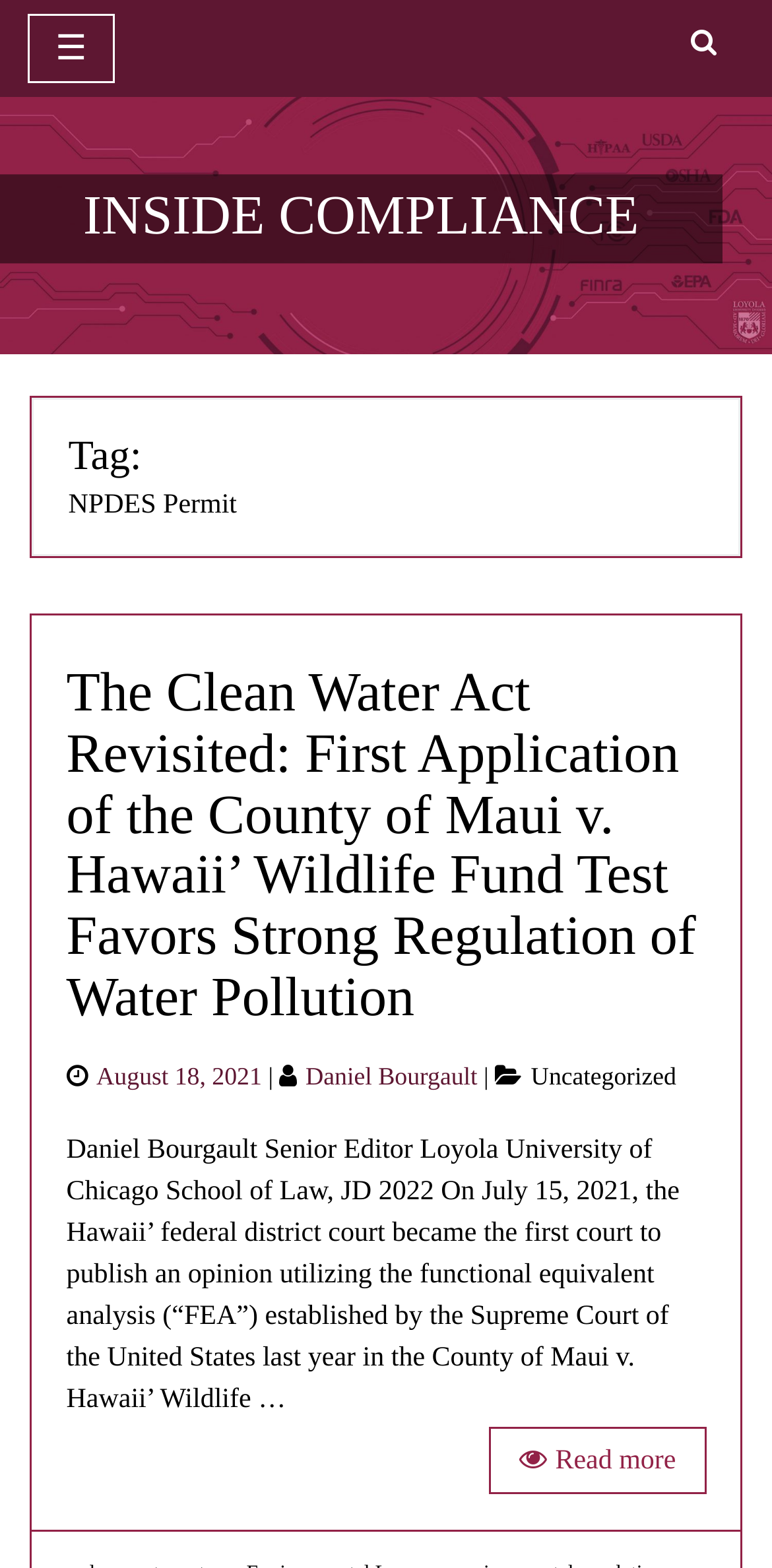Using the format (top-left x, top-left y, bottom-right x, bottom-right y), provide the bounding box coordinates for the described UI element. All values should be floating point numbers between 0 and 1: ☰

[0.036, 0.009, 0.148, 0.053]